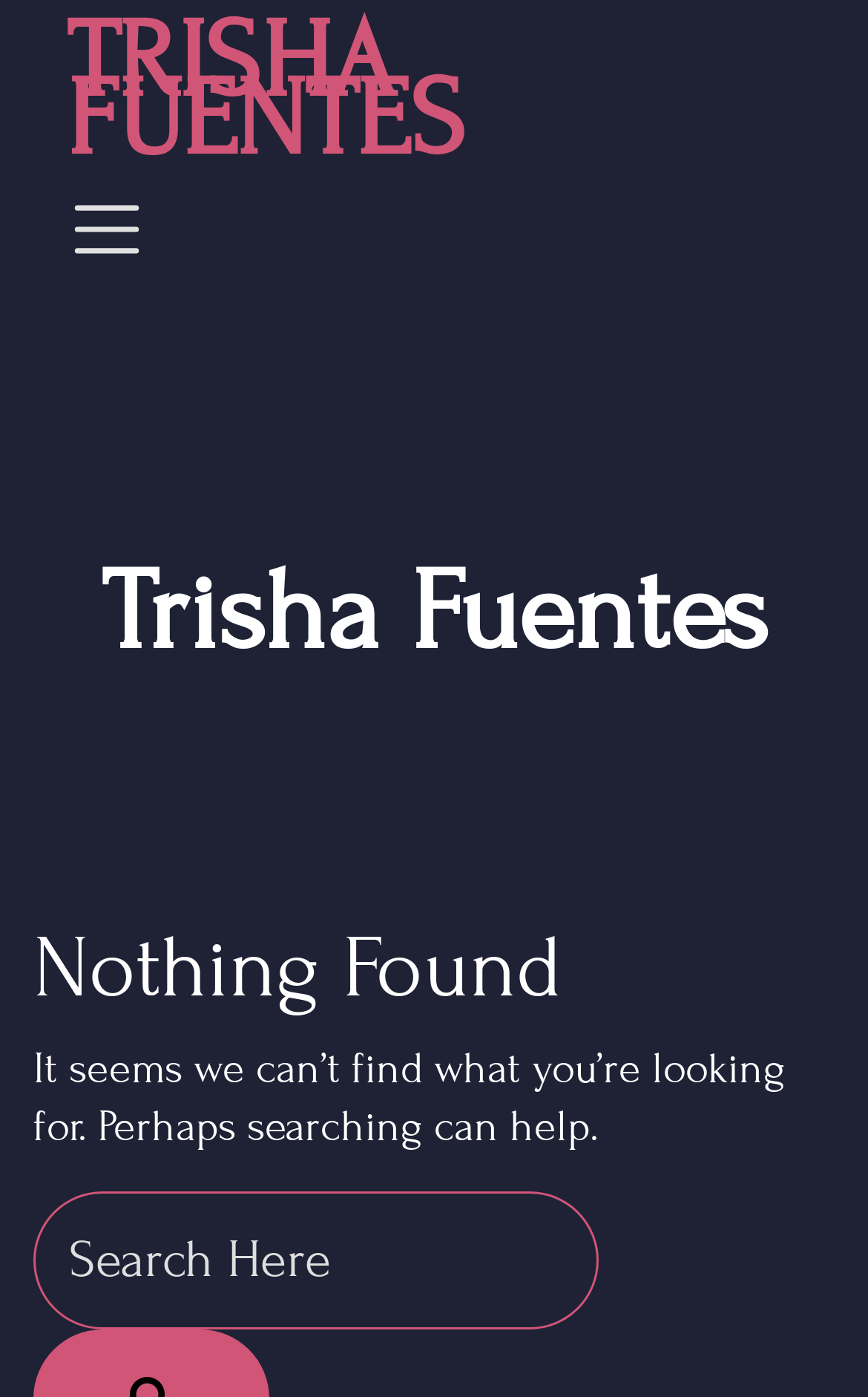Look at the image and answer the question in detail:
What is the navigation element at the top right?

The button element with the text 'Toggle navigation' is located at the top right of the webpage, suggesting that it is a navigation menu that can be toggled on or off.